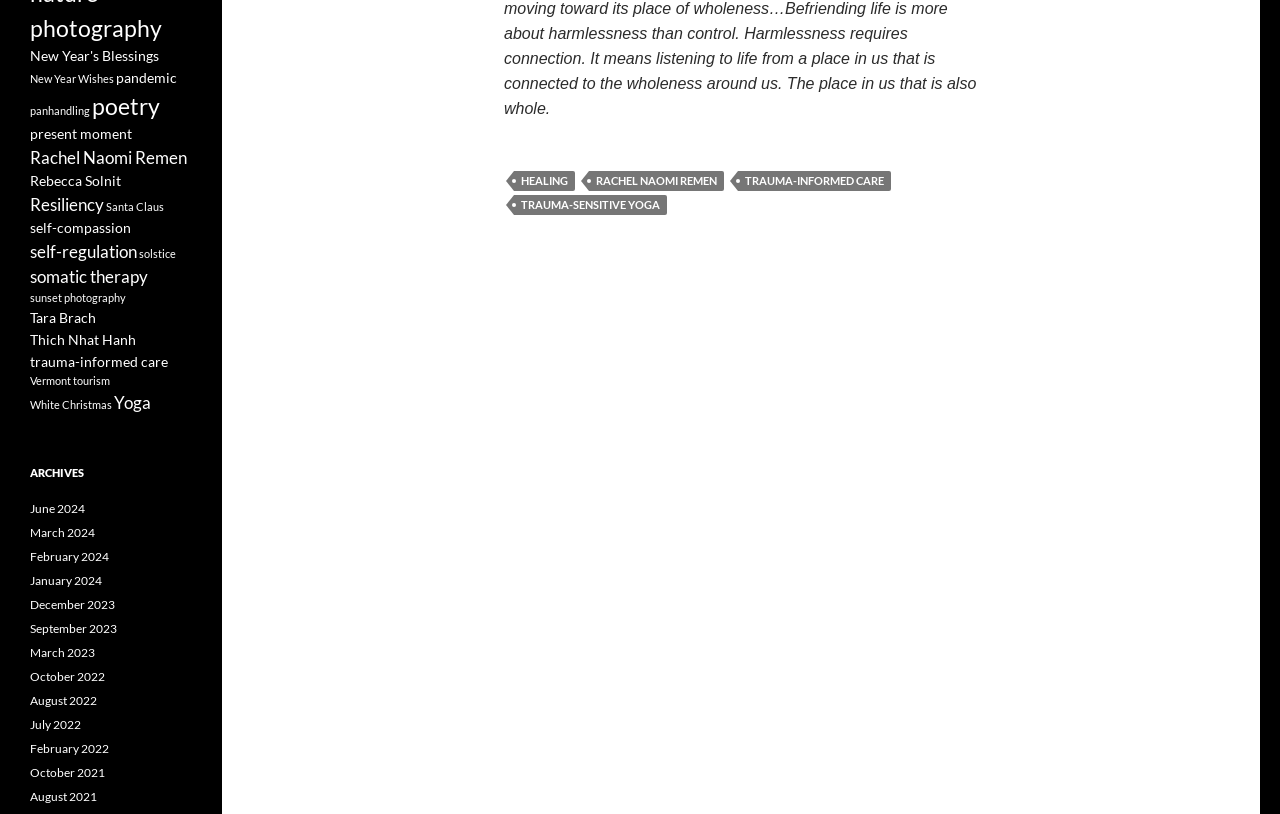Respond to the question below with a single word or phrase:
How many items are related to 'Rachel Naomi Remen'?

3 items